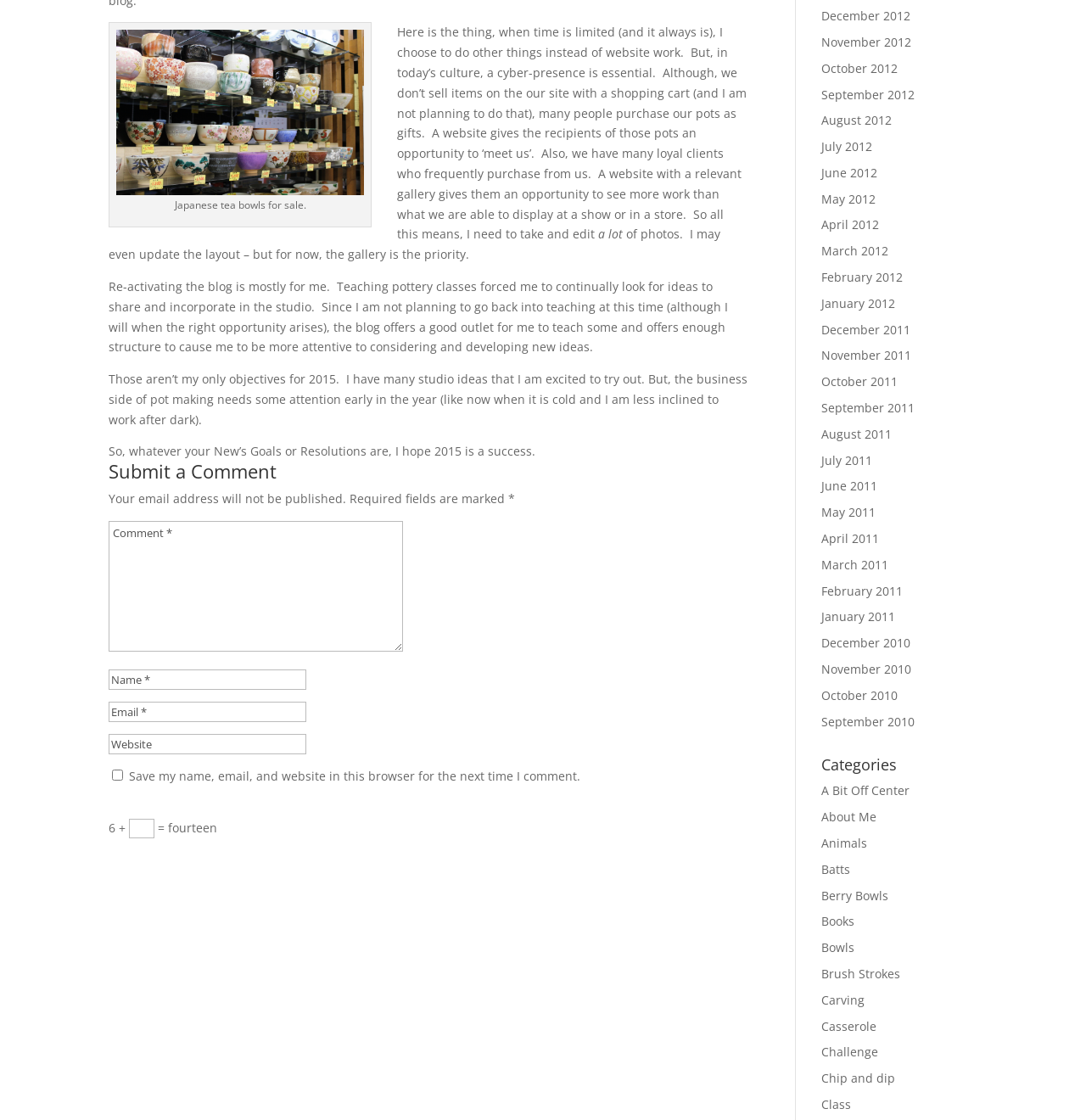What type of items are being sold?
Examine the webpage screenshot and provide an in-depth answer to the question.

The website sells Japanese tea bowls, as mentioned in the link 'Japanese tea bowls for sale' at the top of the page.